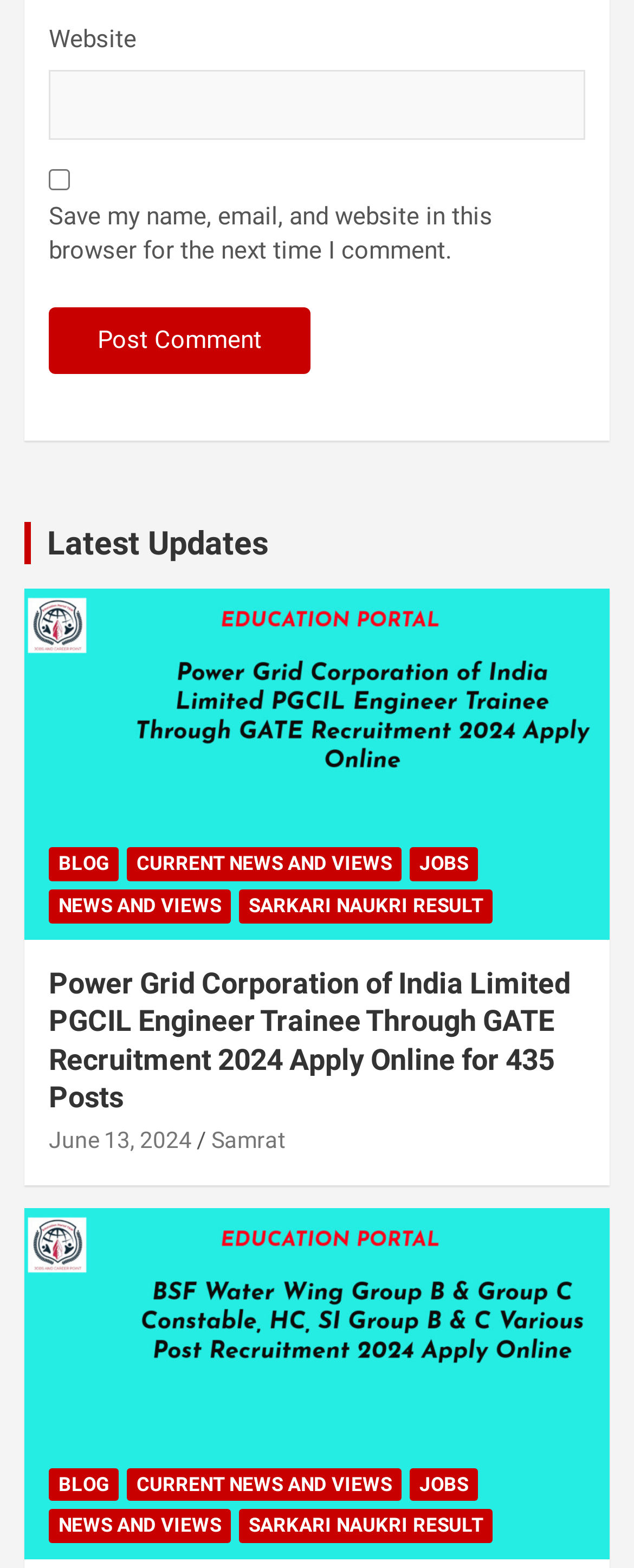Please identify the bounding box coordinates of the region to click in order to complete the given instruction: "Apply for PGCIL Engineer Trainee". The coordinates should be four float numbers between 0 and 1, i.e., [left, top, right, bottom].

[0.077, 0.616, 0.9, 0.71]